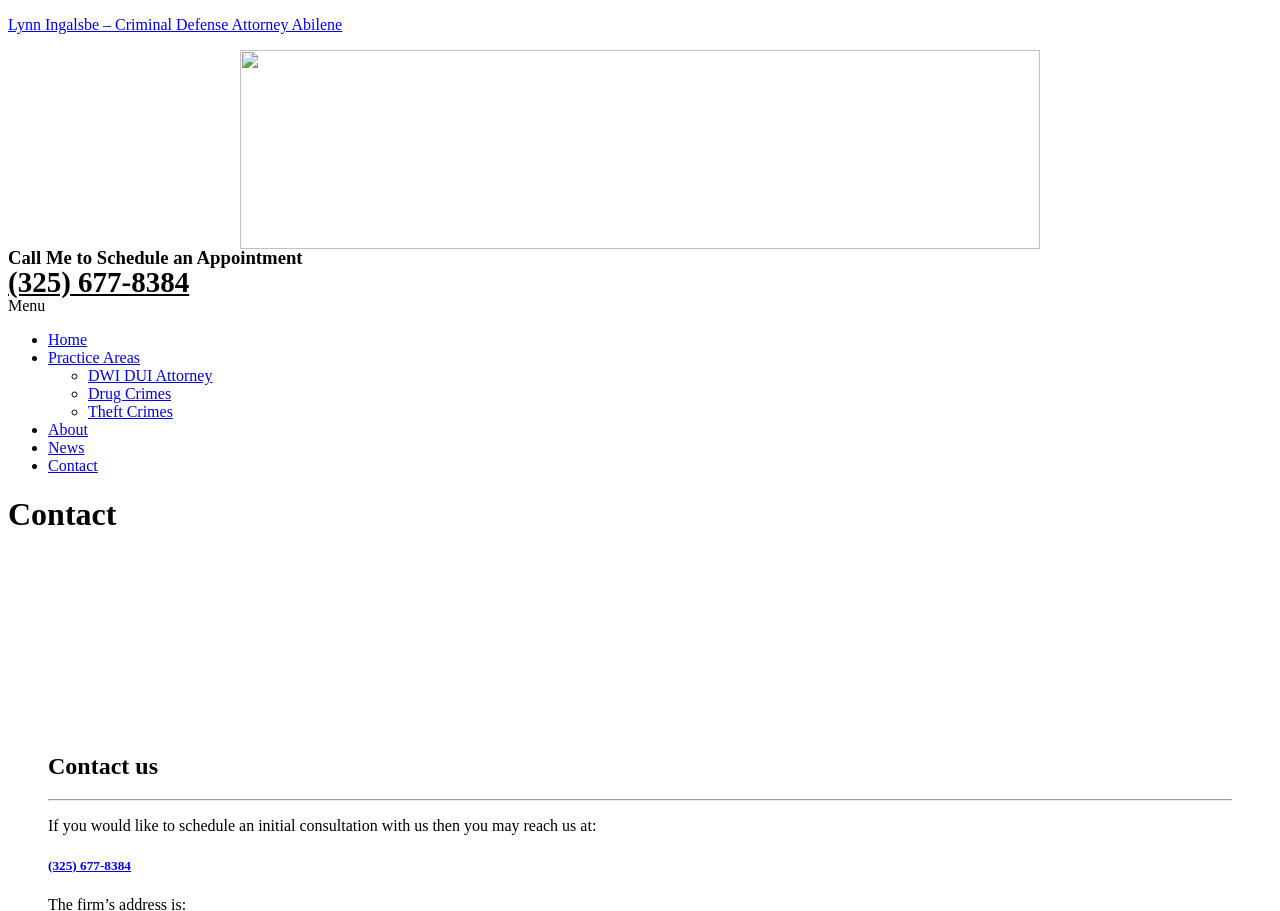Please answer the following question using a single word or phrase: 
What are the practice areas of the attorney?

DWI DUI, Drug Crimes, Theft Crimes